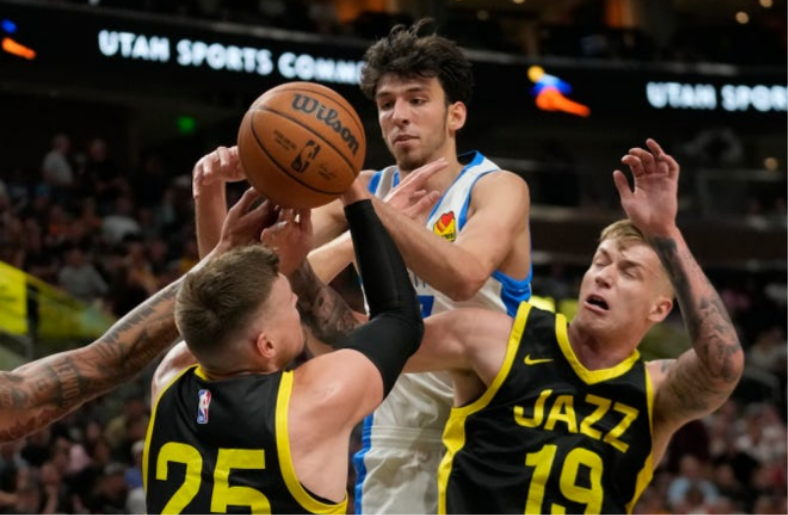Provide a thorough description of what you see in the image.

In this intense moment from the NBA Summer League, players from the Oklahoma City Thunder and the Utah Jazz are locked in a fierce battle for possession of the basketball. The image captures the urgency of the game as a Thunder player, wearing a white jersey with blue accents, stretches to hold the ball above his head. He faces strong opposition from two Jazz players; one, in a black and yellow jersey with the number 25, reaches in from the left, while the other, in a similar black jersey marked with number 19, applies pressure from the right. The vibrant arena backdrop adds to the excitement of this pivotal moment in the game, highlighting the competitive spirit of the Summer League matchup that took place on July 3, 2023, in Salt Lake City.